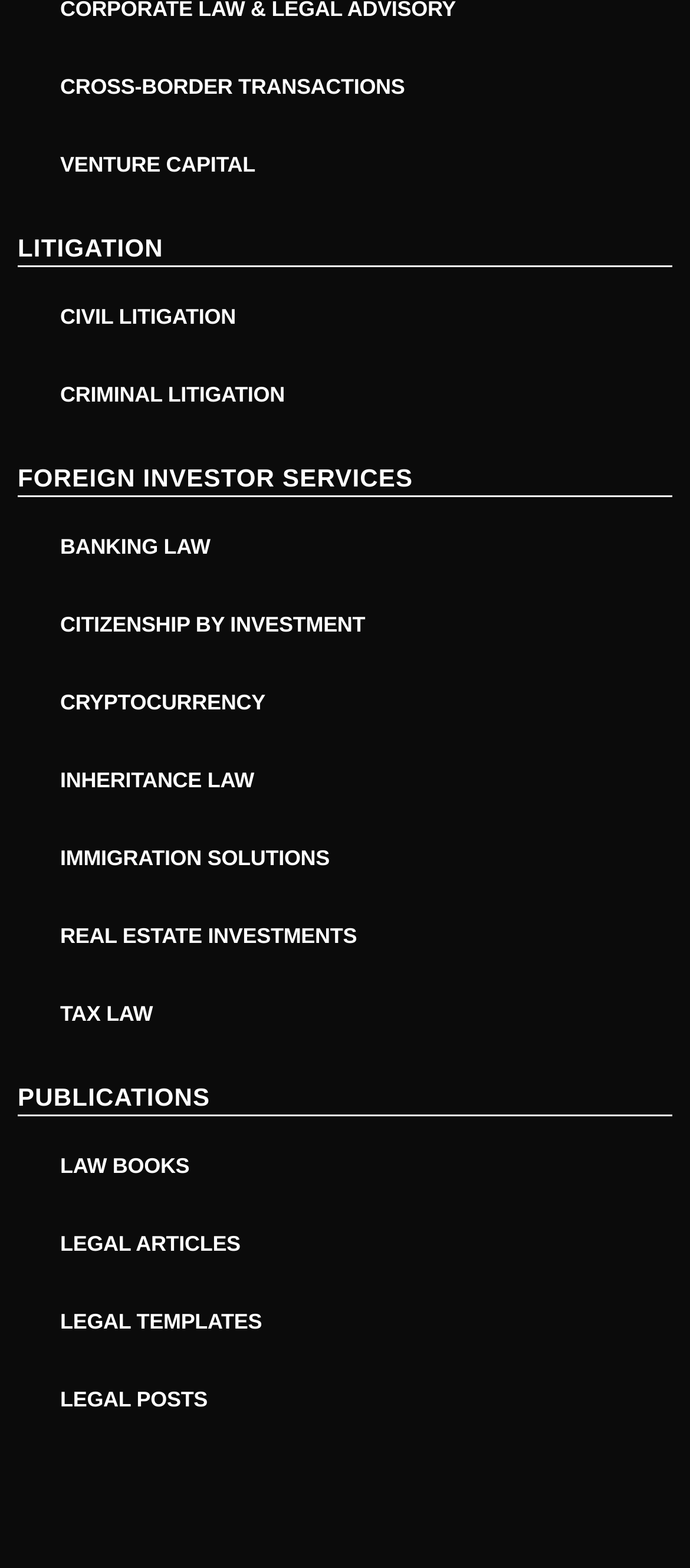Identify the bounding box coordinates of the region that needs to be clicked to carry out this instruction: "Read LEGAL ARTICLES". Provide these coordinates as four float numbers ranging from 0 to 1, i.e., [left, top, right, bottom].

[0.026, 0.773, 0.974, 0.813]